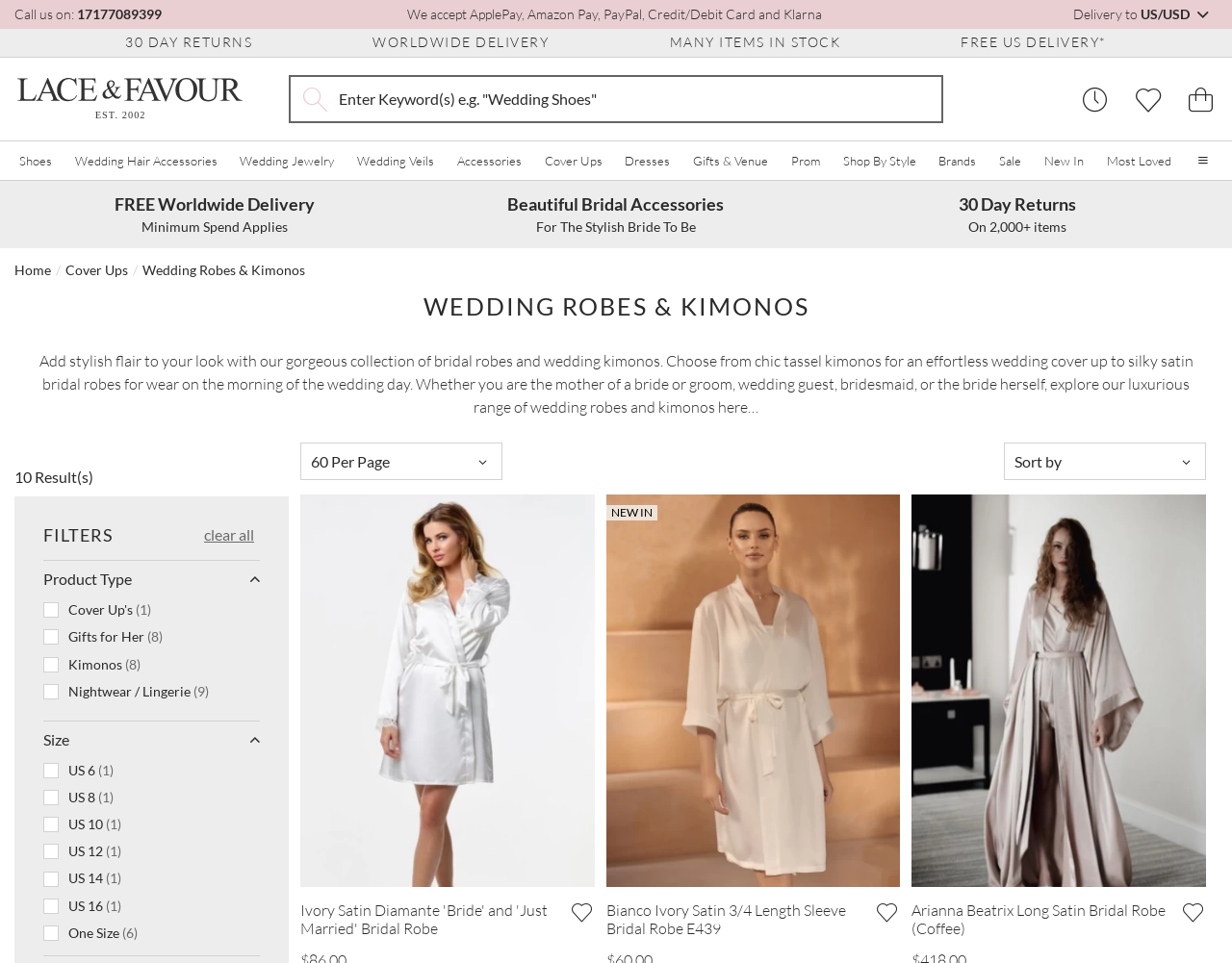Please provide a brief answer to the following inquiry using a single word or phrase:
What is the name of the logo?

Lace and Favour Logo